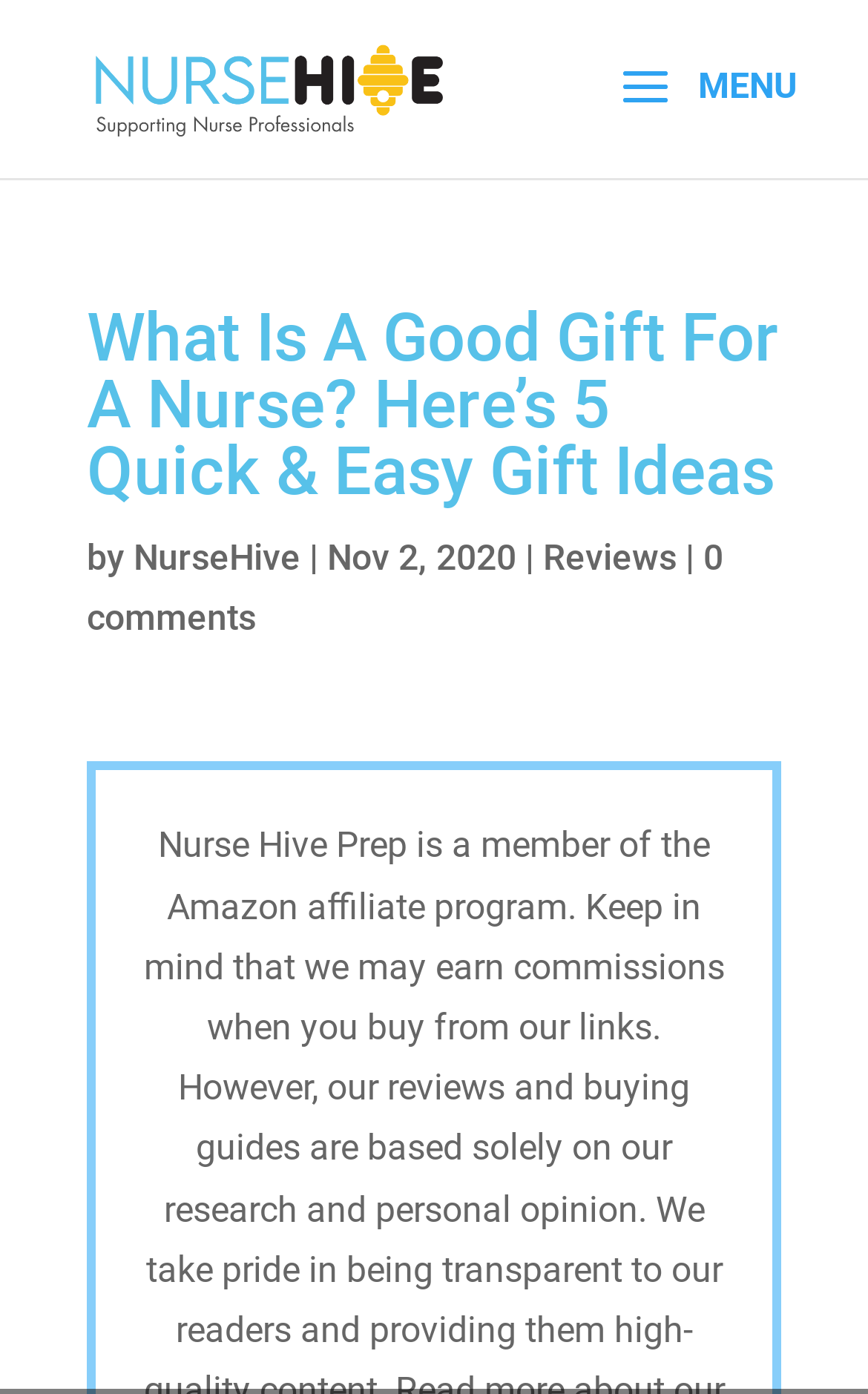Identify the bounding box coordinates for the UI element described as: "Reviews".

[0.626, 0.385, 0.779, 0.415]